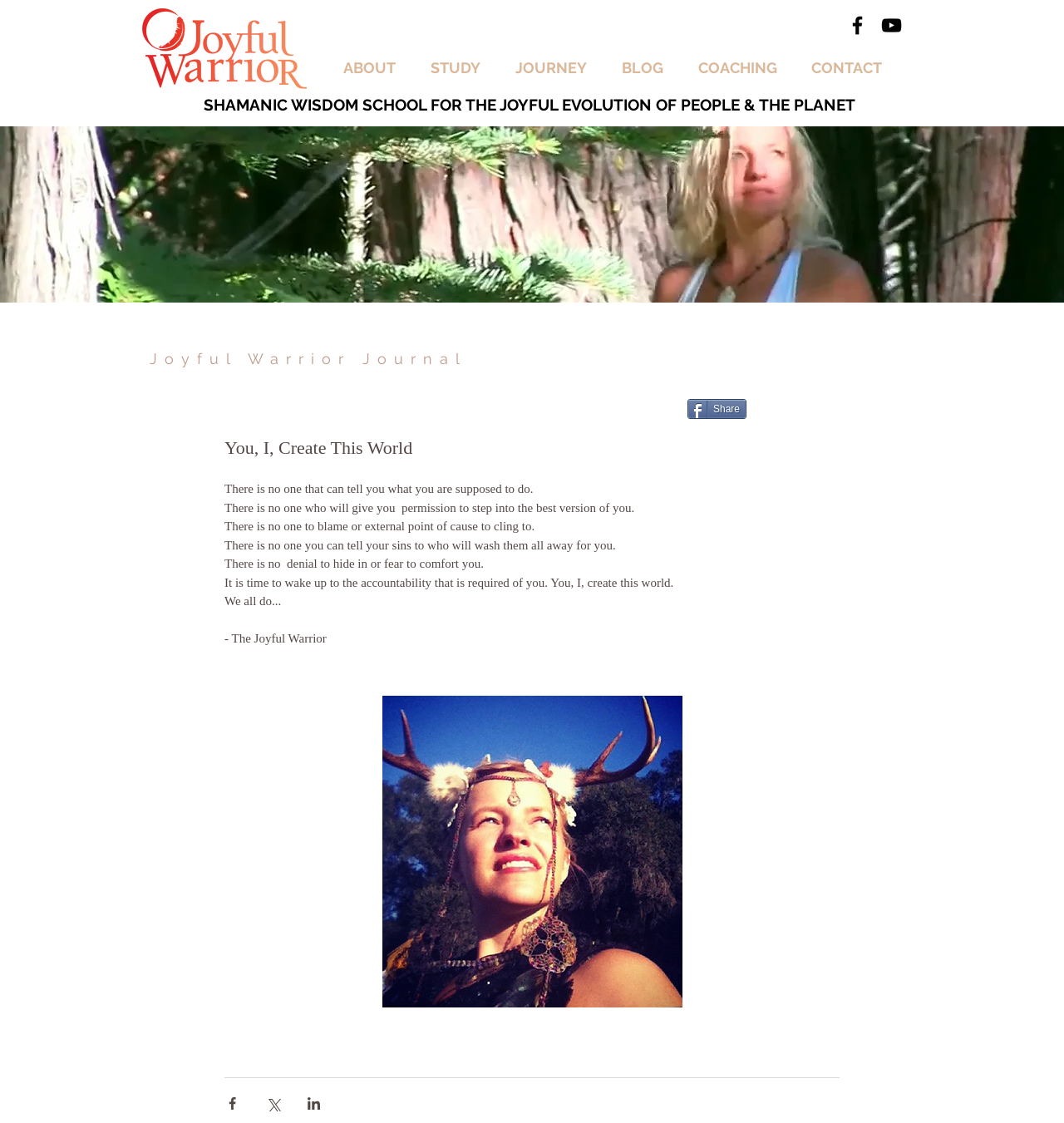Locate the bounding box coordinates of the element I should click to achieve the following instruction: "Click the Share button".

[0.646, 0.355, 0.702, 0.373]